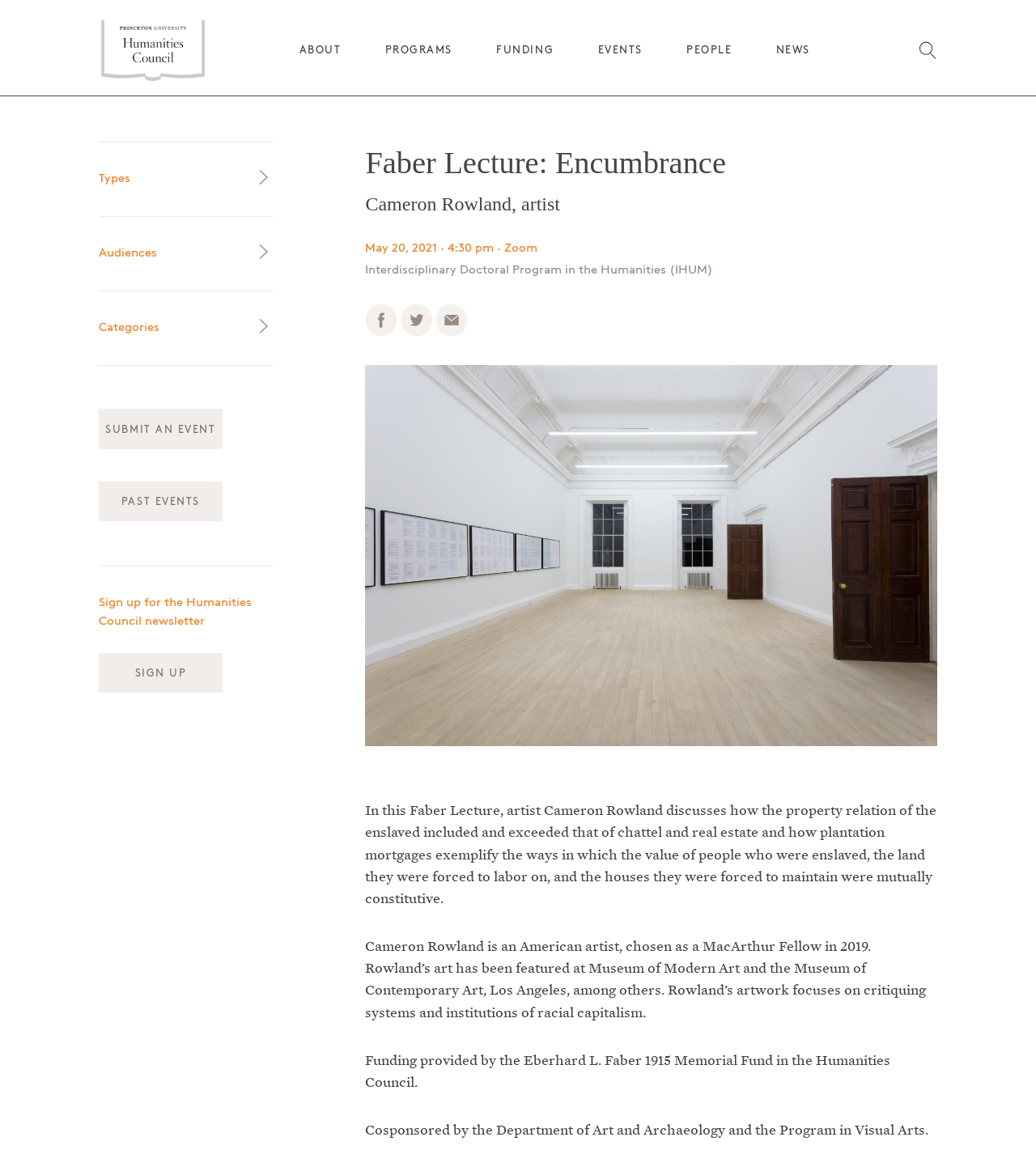Give a concise answer using one word or a phrase to the following question:
What is the name of the department cosponsoring the lecture?

Department of Art and Archaeology